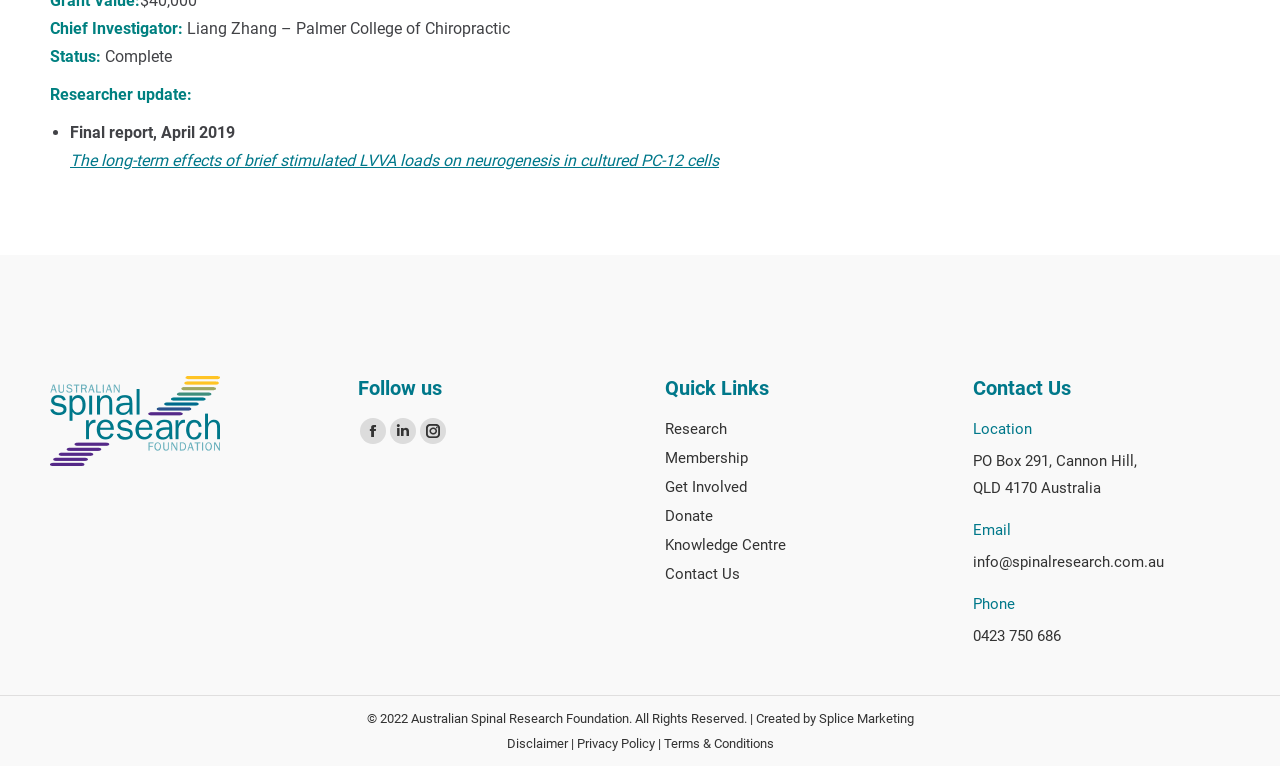Find the bounding box coordinates for the element described here: "Contact Us".

[0.52, 0.732, 0.721, 0.77]